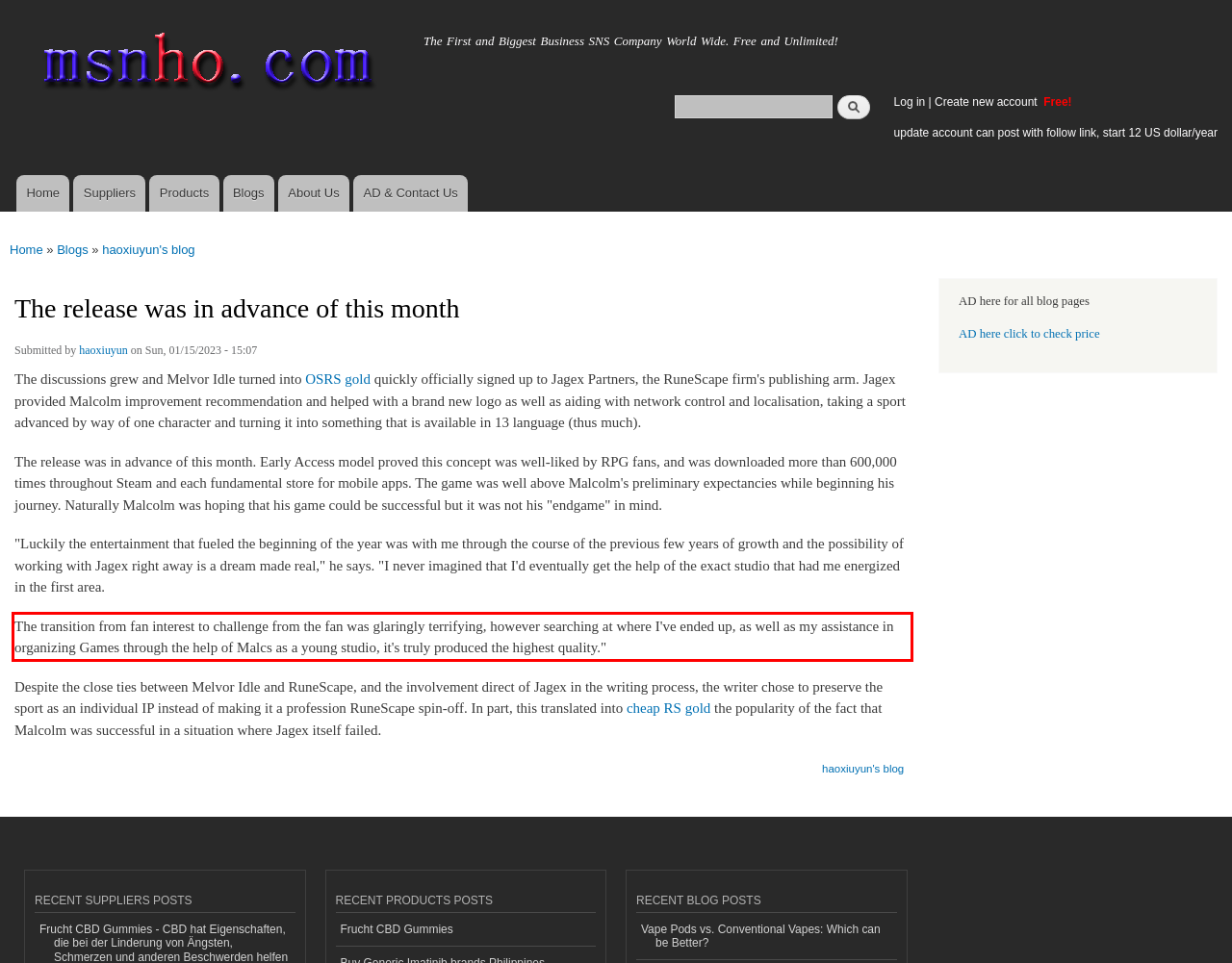Identify and transcribe the text content enclosed by the red bounding box in the given screenshot.

The transition from fan interest to challenge from the fan was glaringly terrifying, however searching at where I've ended up, as well as my assistance in organizing Games through the help of Malcs as a young studio, it's truly produced the highest quality."